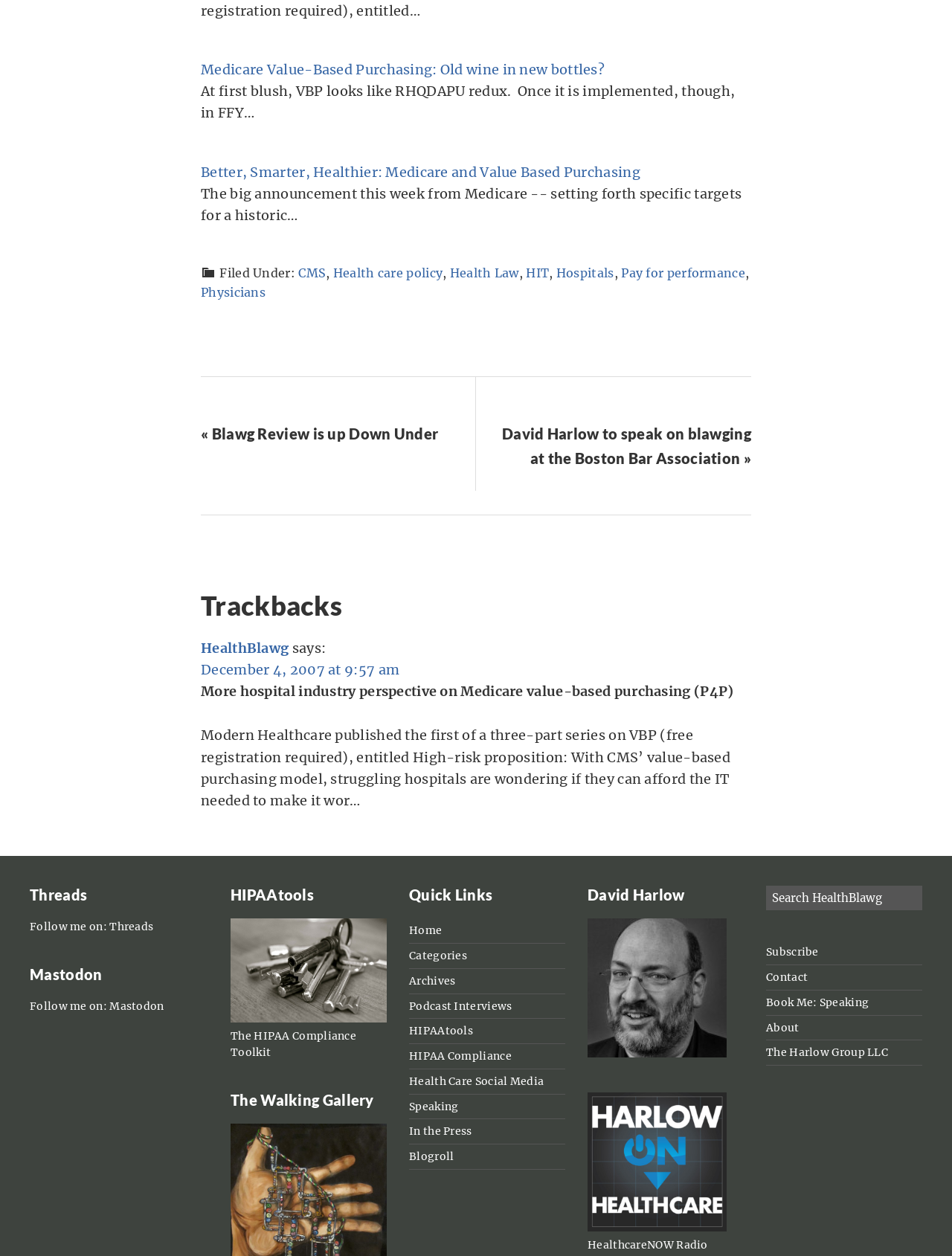Extract the bounding box for the UI element that matches this description: "Health care policy".

[0.35, 0.212, 0.465, 0.223]